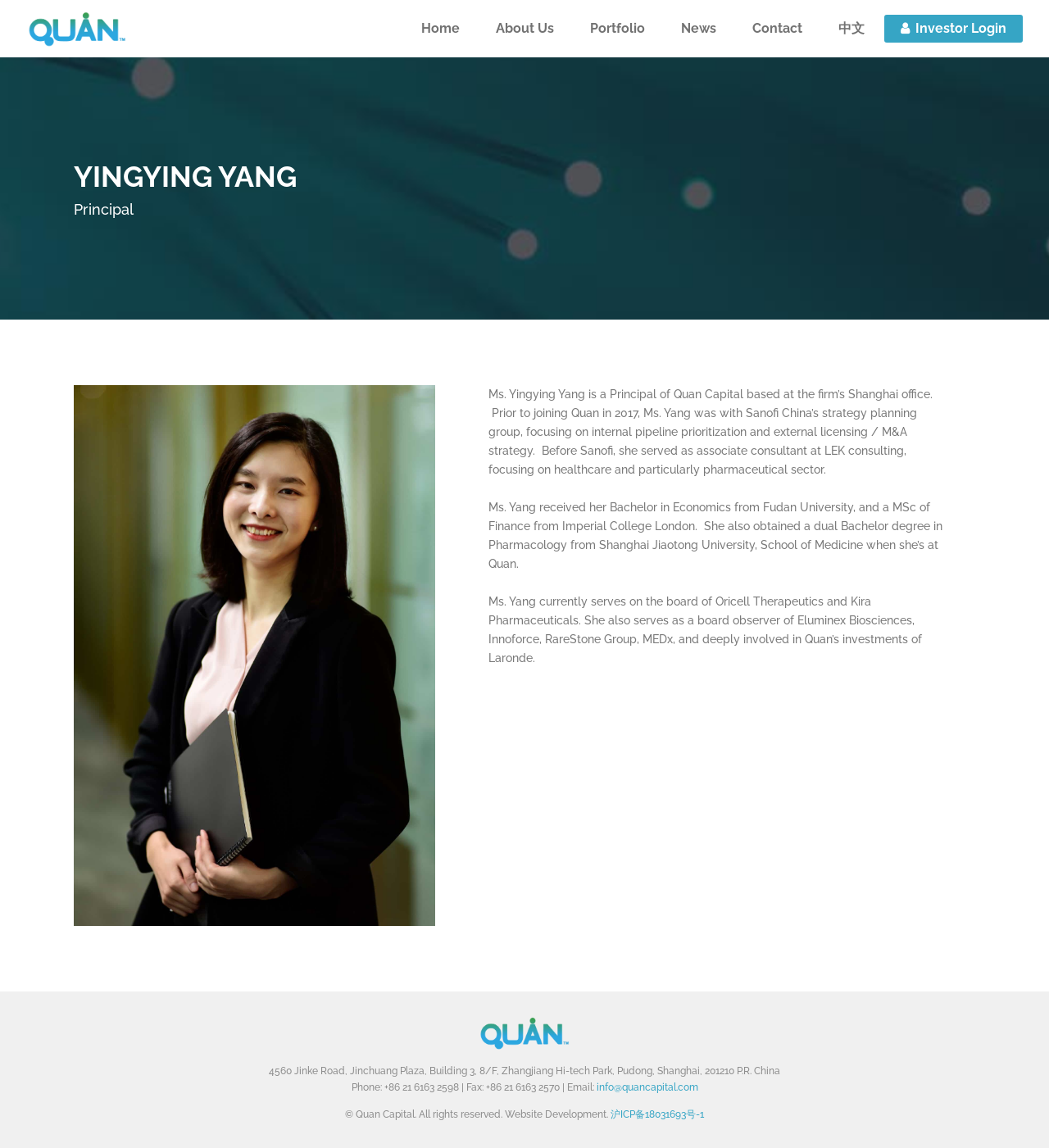Where is Quan Capital's Shanghai office located?
Refer to the image and provide a concise answer in one word or phrase.

Zhangjiang Hi-tech Park, Pudong, Shanghai